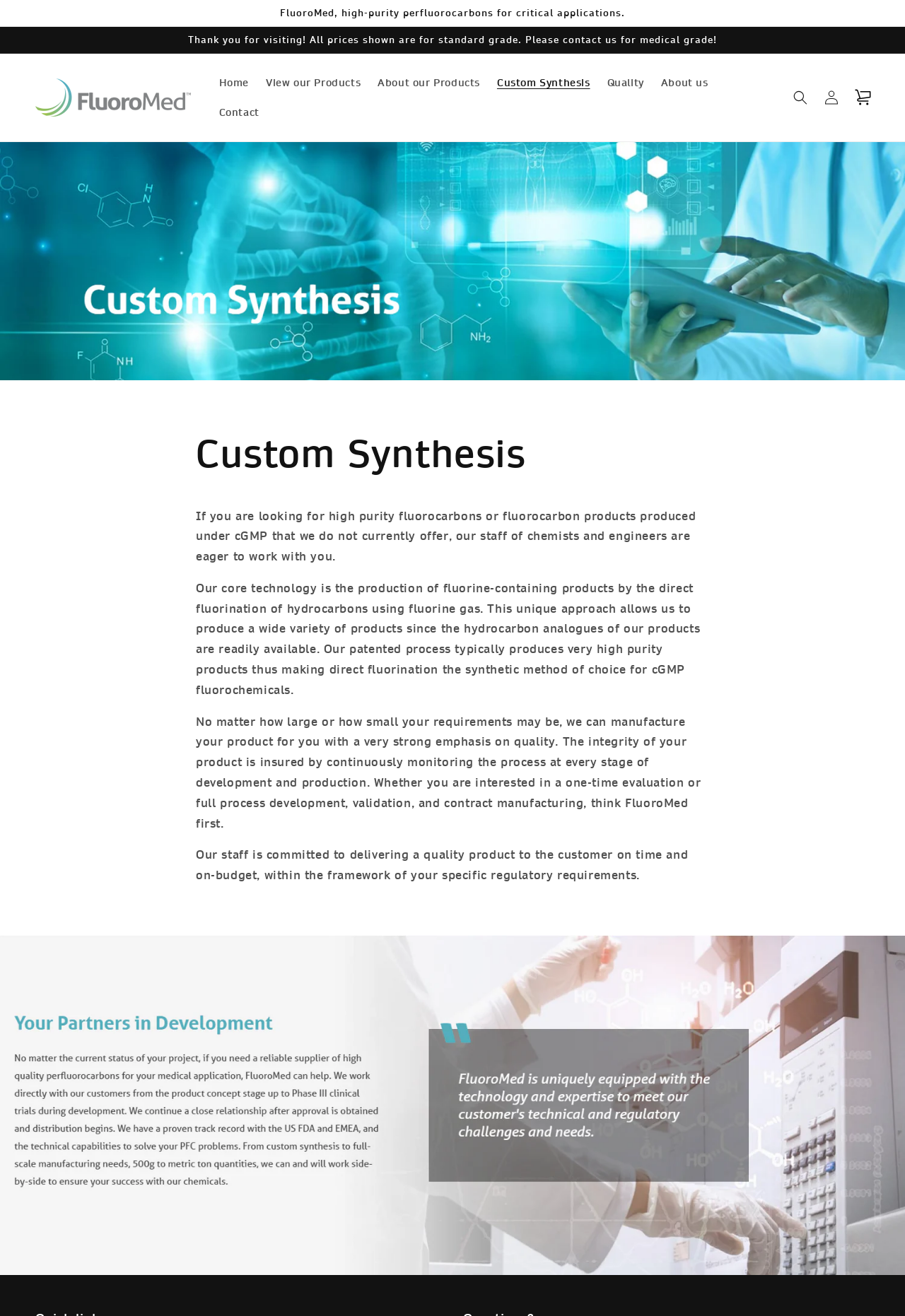What is the company name?
Ensure your answer is thorough and detailed.

I found the company name by looking at the top-left corner of the webpage, where I saw a link with the text 'FluoroMed' and an image with the same name.